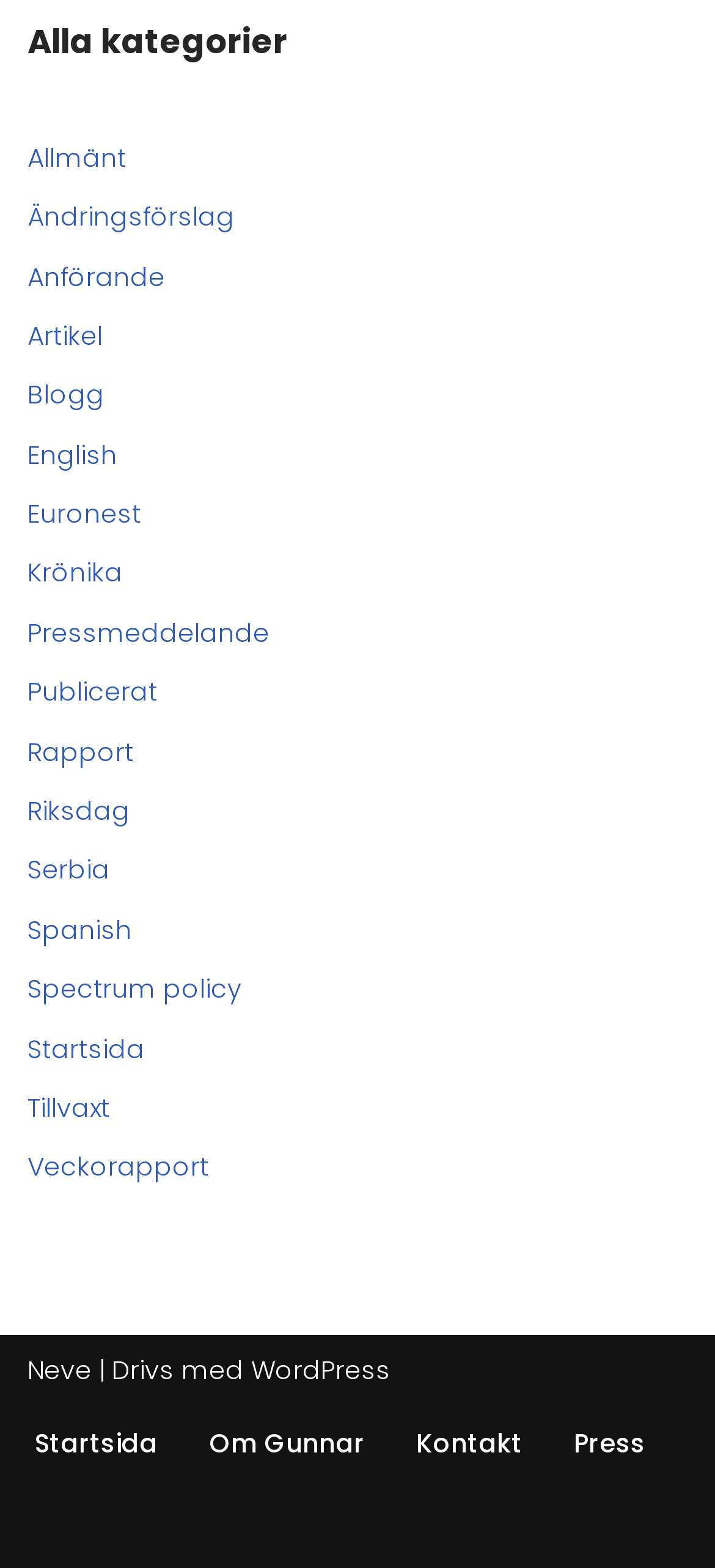Identify the bounding box coordinates of the element that should be clicked to fulfill this task: "Go to the 'Startsida' page". The coordinates should be provided as four float numbers between 0 and 1, i.e., [left, top, right, bottom].

[0.038, 0.657, 0.203, 0.68]